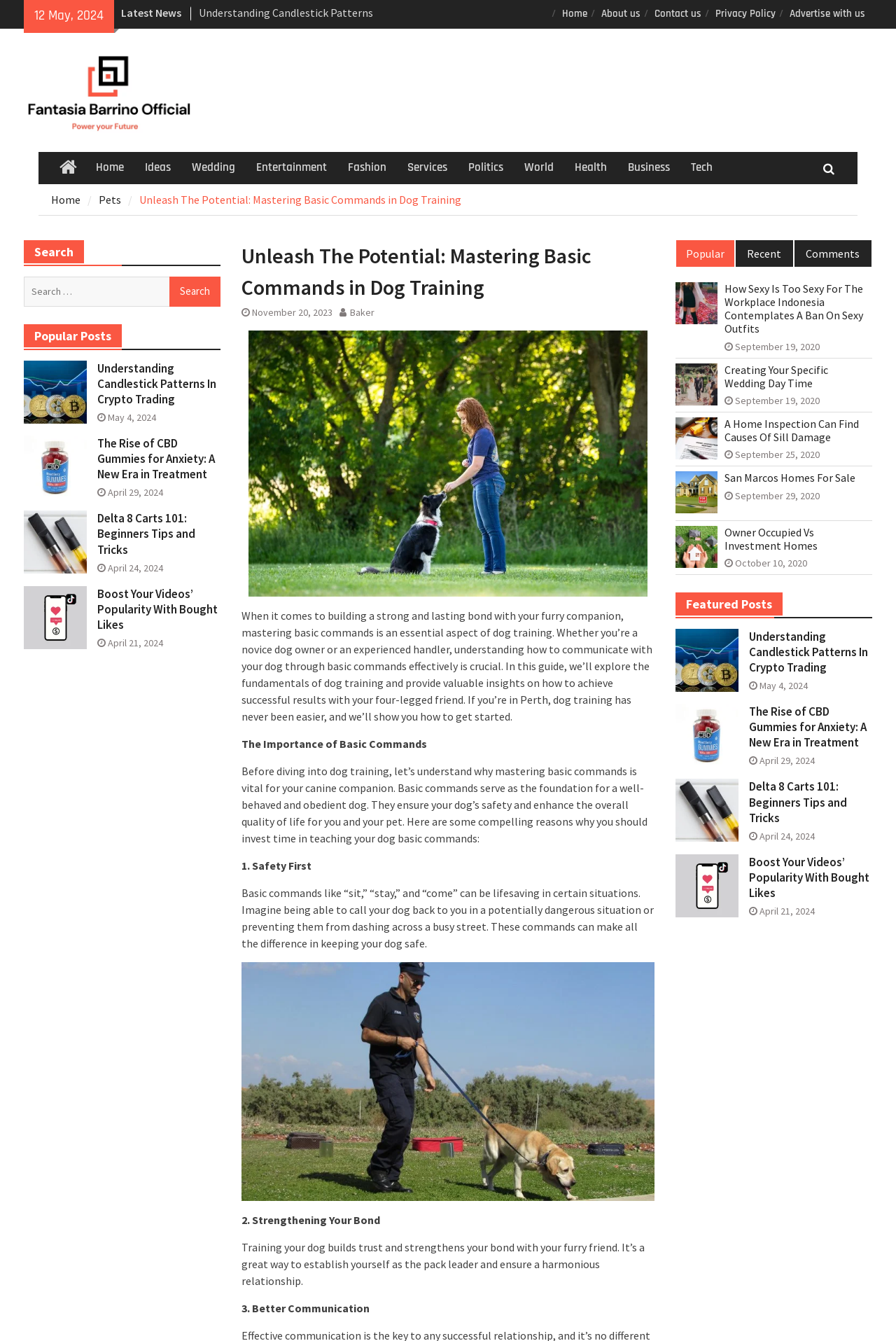Identify and extract the main heading from the webpage.

Unleash The Potential: Mastering Basic Commands in Dog Training